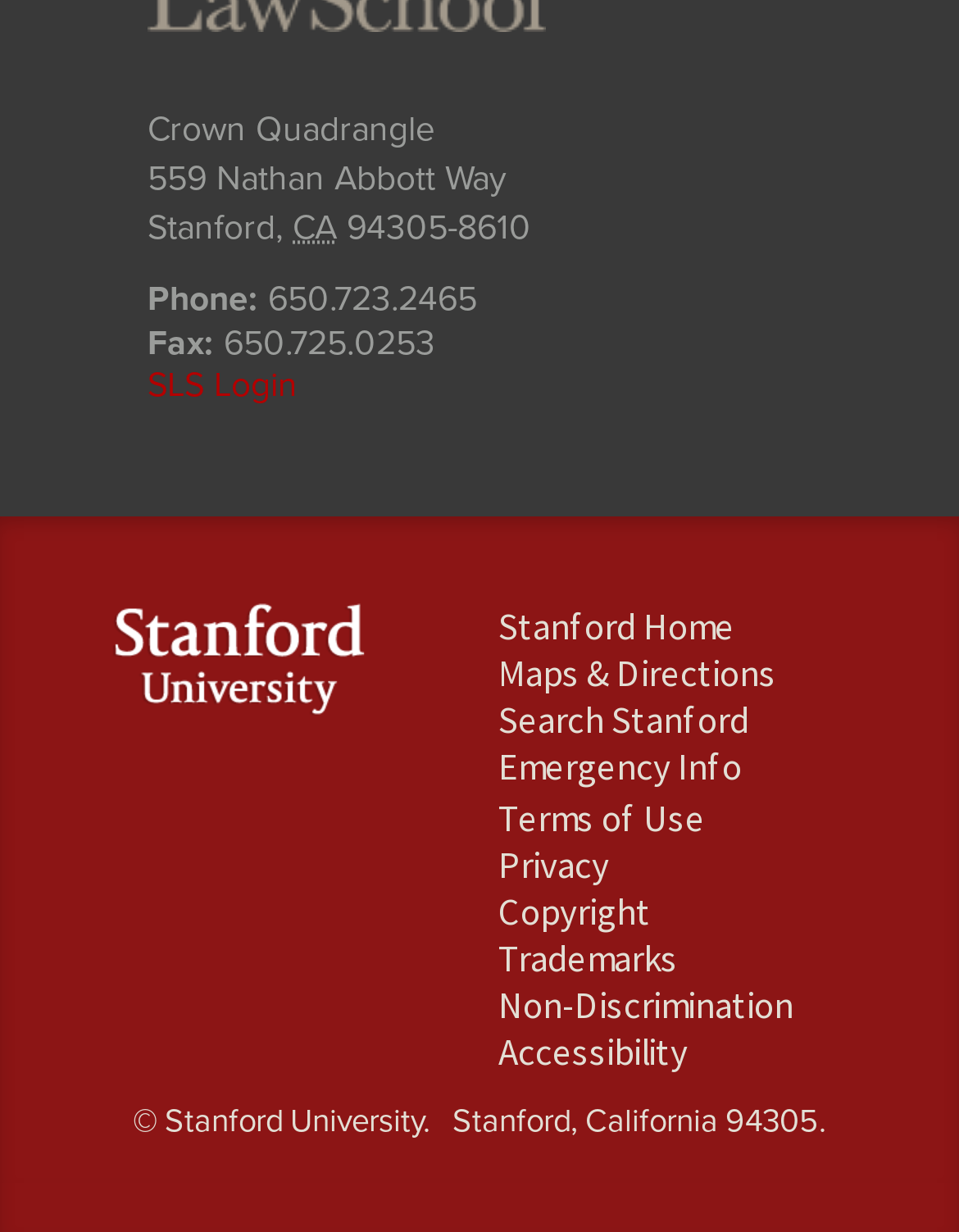Please identify the coordinates of the bounding box that should be clicked to fulfill this instruction: "Go to Stanford Home".

[0.519, 0.488, 0.765, 0.526]